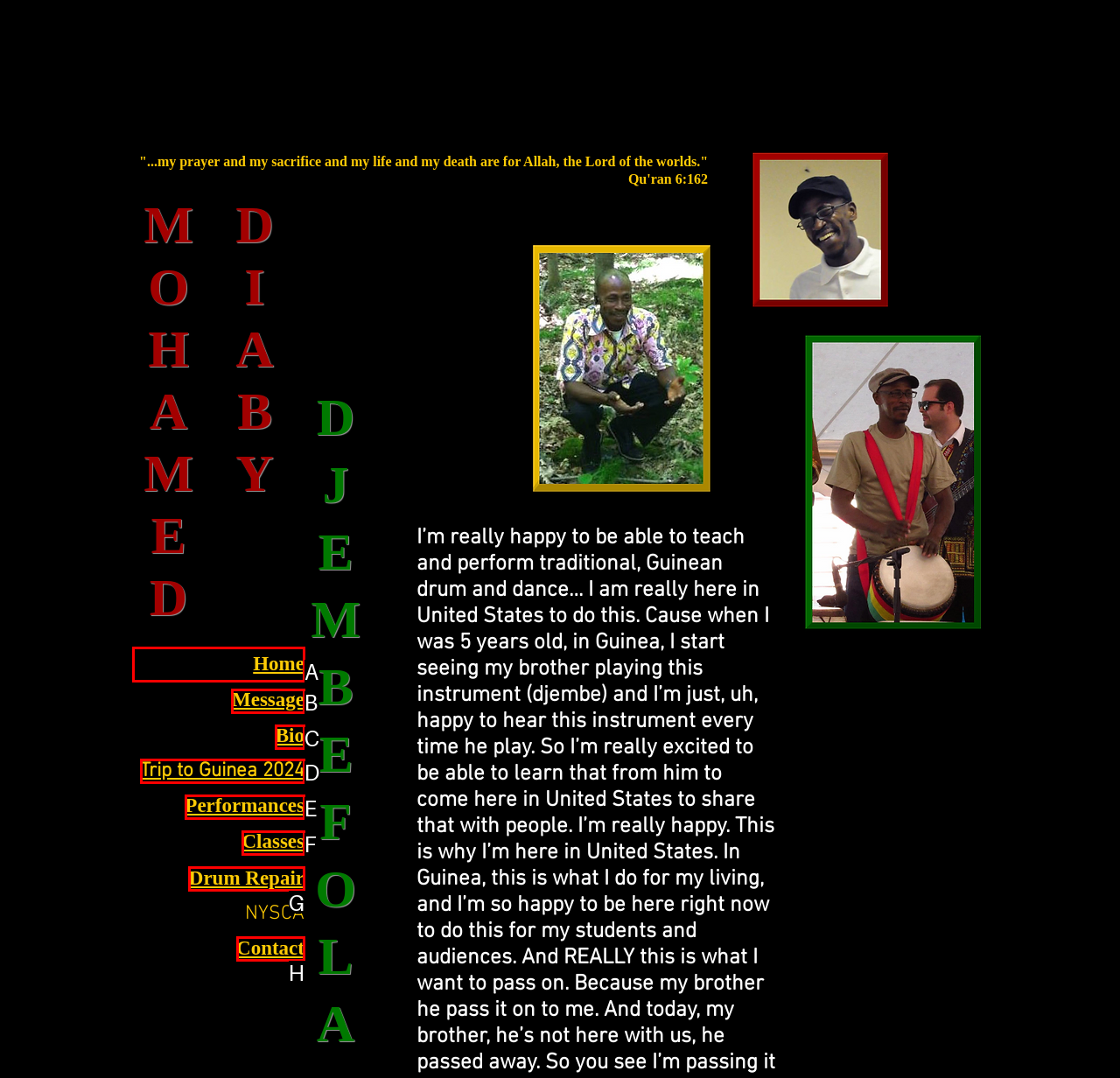Select the appropriate bounding box to fulfill the task: Click on Home Respond with the corresponding letter from the choices provided.

A